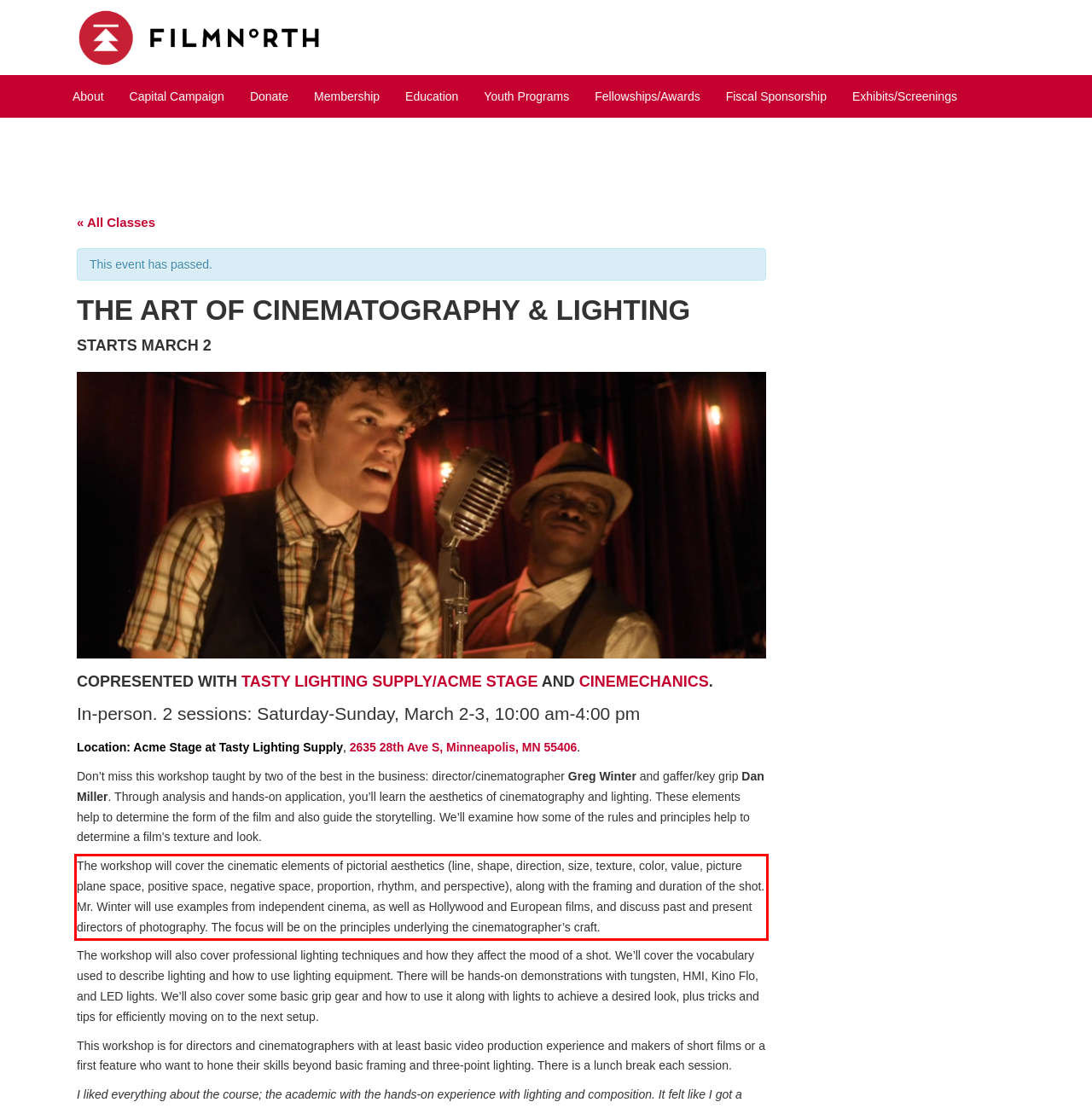You have a screenshot of a webpage with a red bounding box. Use OCR to generate the text contained within this red rectangle.

The workshop will cover the cinematic elements of pictorial aesthetics (line, shape, direction, size, texture, color, value, picture plane space, positive space, negative space, proportion, rhythm, and perspective), along with the framing and duration of the shot. Mr. Winter will use examples from independent cinema, as well as Hollywood and European films, and discuss past and present directors of photography. The focus will be on the principles underlying the cinematographer’s craft.